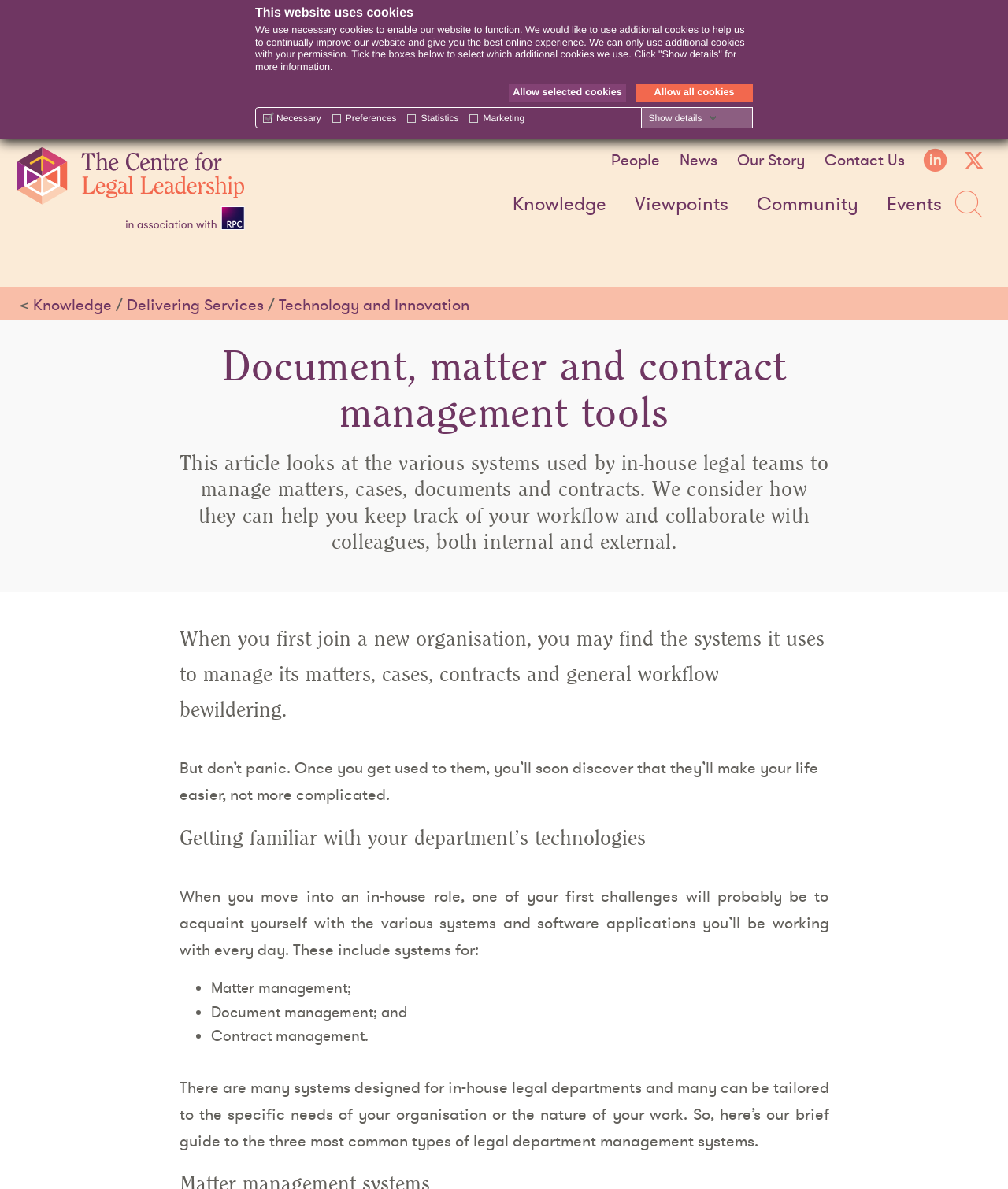Describe all visible elements and their arrangement on the webpage.

This webpage is an in-depth article about document, matter, and contract management tools used by in-house legal teams. At the top of the page, there is a notification about the website's use of cookies, with options to select which additional cookies to allow. Below this, there is a table with checkboxes to customize cookie preferences.

On the left side of the page, there is a section with links to different parts of the website, including "The Centre for Legal Leadership", "People", "News", "Our Story", "Contact Us", and social media links. On the right side, there are links to "Knowledge", "Viewpoints", "Community", "Events", and a search icon.

The main content of the article is divided into sections with headings, starting with an introduction to the various systems used by in-house legal teams to manage matters, cases, documents, and contracts. The article then discusses the challenges of getting familiar with a new organization's technologies and the importance of understanding the different systems used in an in-house role.

The article lists three main types of legal department management systems: matter management, document management, and contract management. The text is accompanied by no images, but there are several links and checkboxes throughout the page.